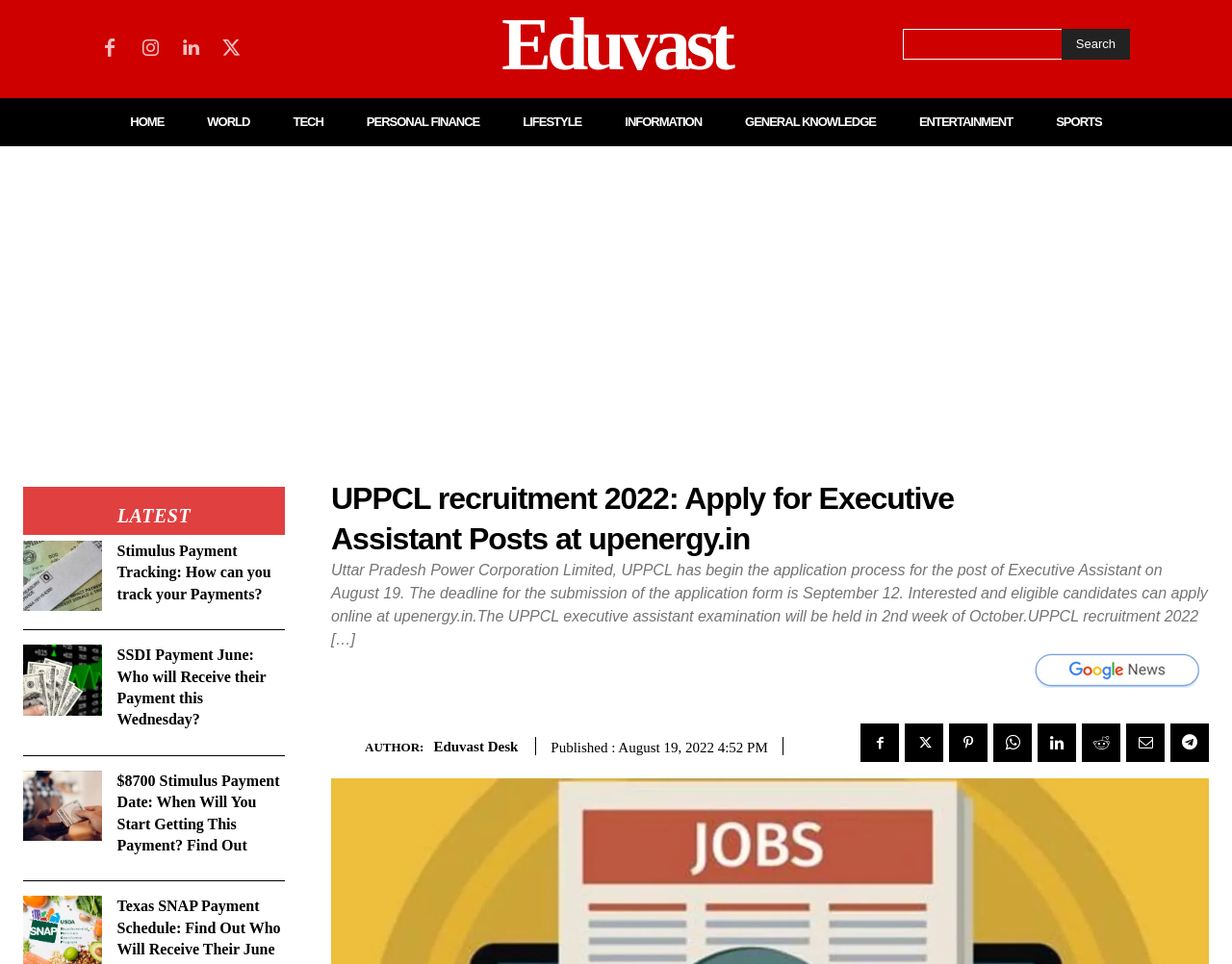What is the website to apply for the Executive Assistant post?
We need a detailed and meticulous answer to the question.

The website to apply for the Executive Assistant post is upenergy.in, which is mentioned in the article as the platform where interested and eligible candidates can apply online.